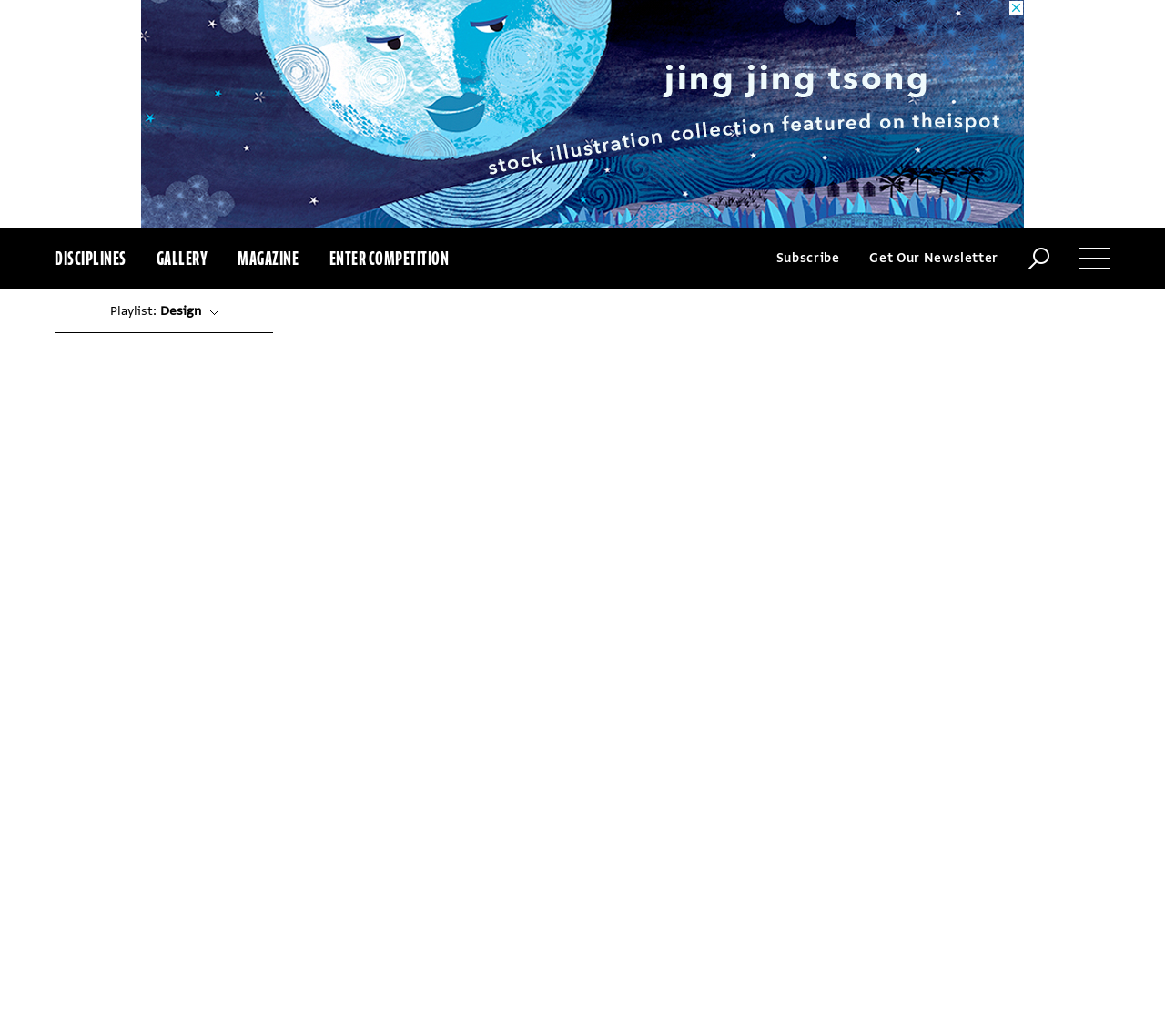Summarize the webpage with a detailed and informative caption.

The webpage appears to be an article or blog post featuring three Swiss design studios. At the top of the page, there is a horizontal navigation bar with five links: "DISCIPLINES", "GALLERY", "MAGAZINE", "ENTER COMPETITION", and "Subscribe". These links are positioned side by side, with "DISCIPLINES" on the left and "Subscribe" on the right. 

Below the navigation bar, there is a small advertisement iframe that takes up about 70% of the page width. 

On the right side of the page, near the top, there is a small image. 

Further down the page, there is a section with a header "Playlist:" followed by a subheading "Design". This section appears to be related to the main content of the page, which is about the three Swiss design studios, Mikafi, Paula Cermeño León, and YVY, introducing their innovative and sustainable products to the San Francisco Bay Area.